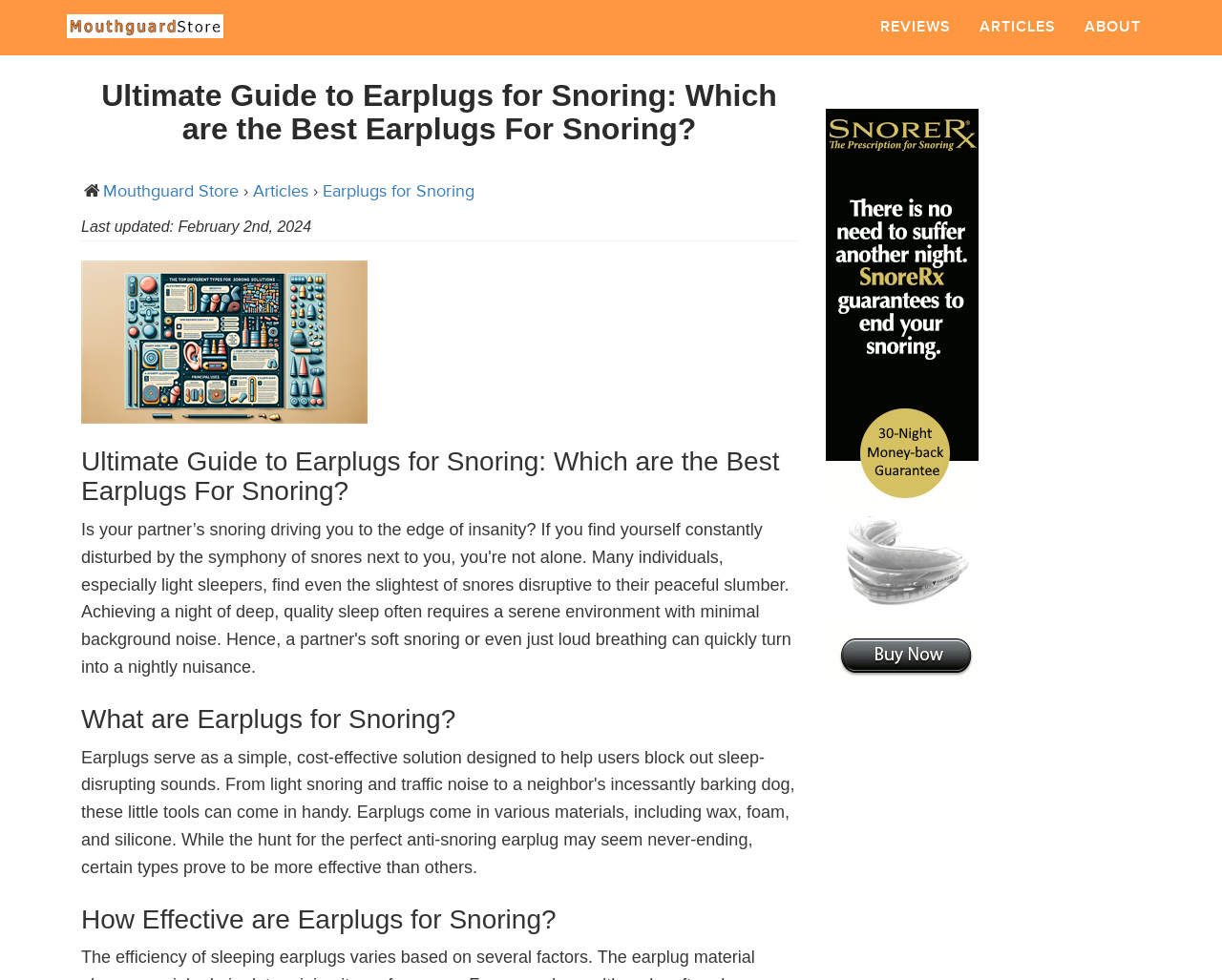What type of image is displayed at the top of the webpage? From the image, respond with a single word or brief phrase.

Earplugs